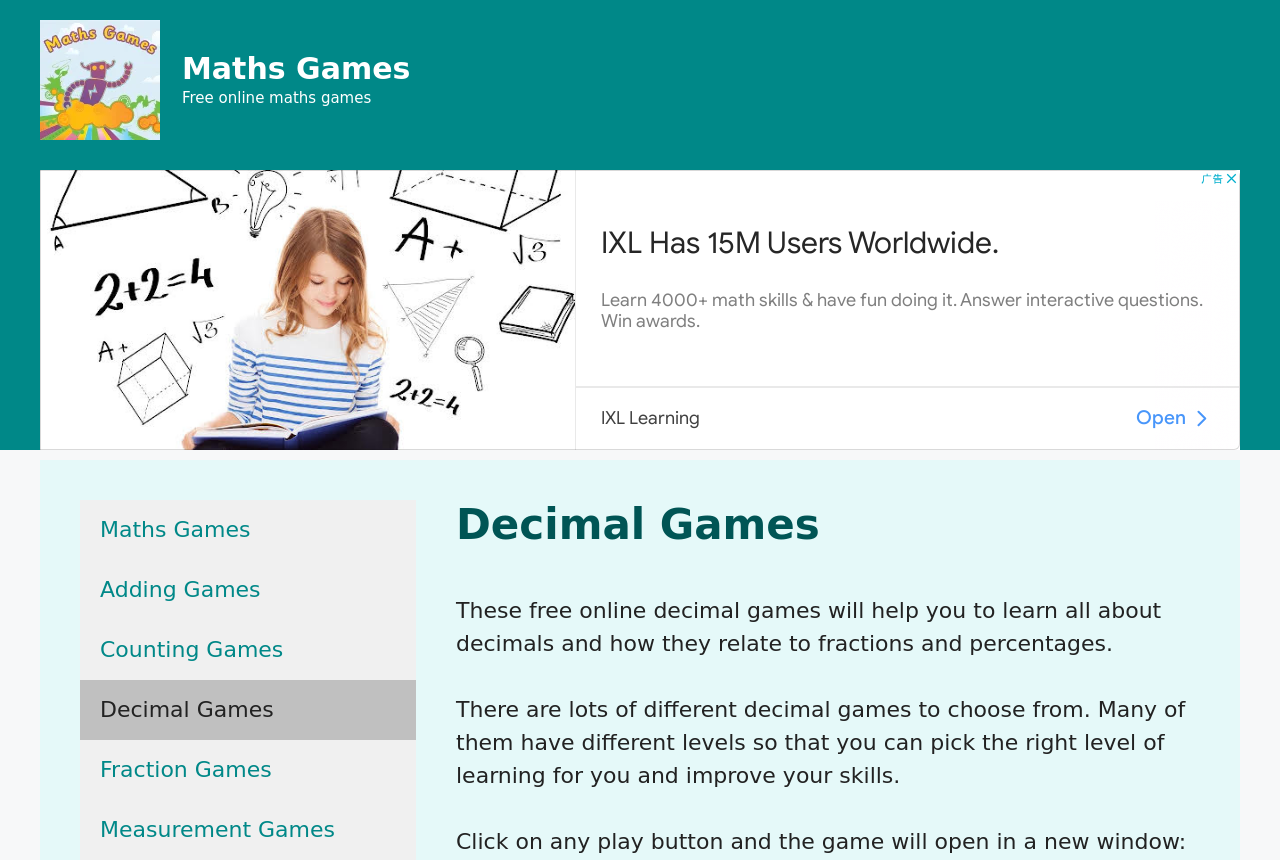Identify the bounding box coordinates of the region that needs to be clicked to carry out this instruction: "Click on Maths Games". Provide these coordinates as four float numbers ranging from 0 to 1, i.e., [left, top, right, bottom].

[0.031, 0.077, 0.125, 0.106]